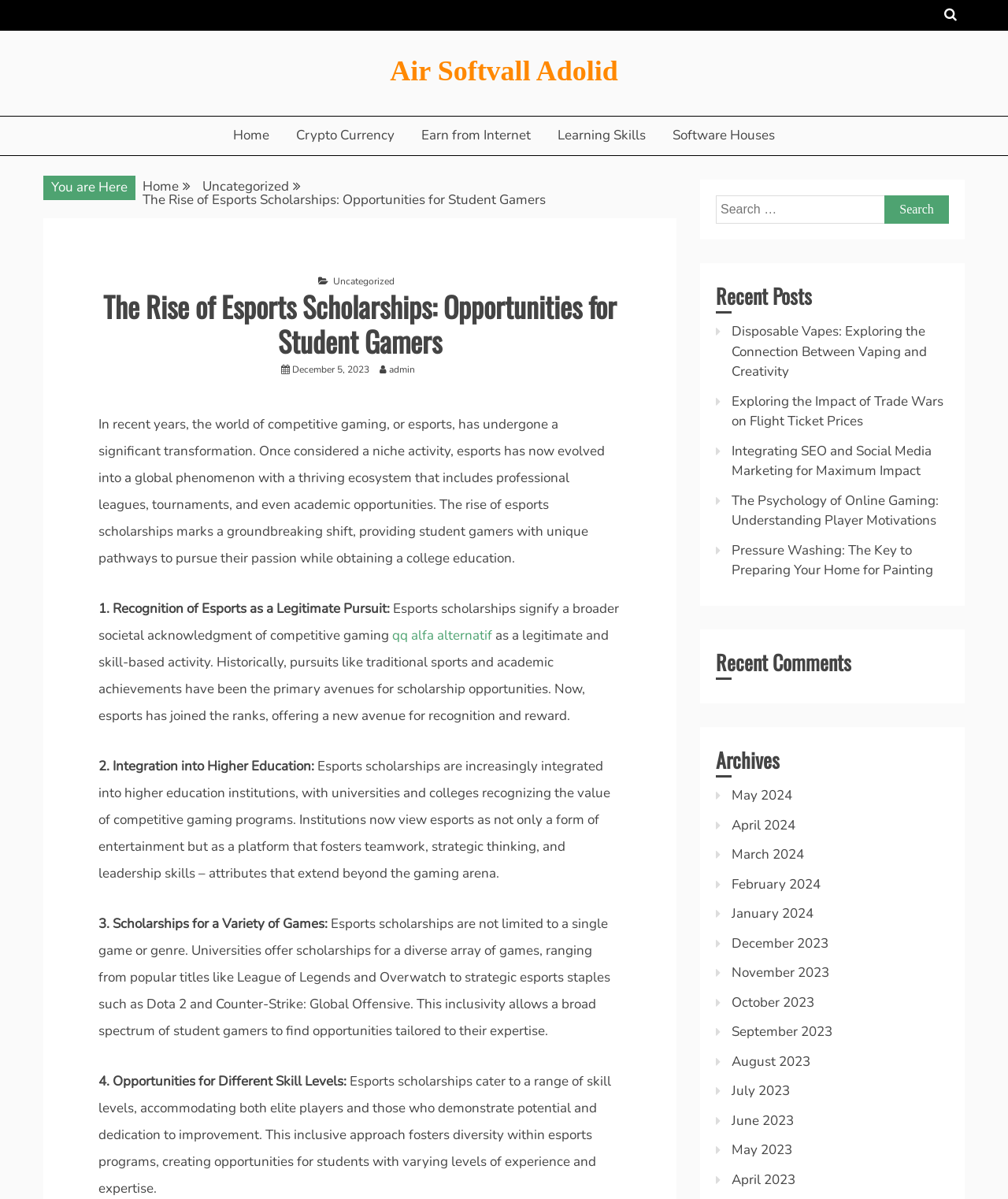Convey a detailed summary of the webpage, mentioning all key elements.

The webpage is about the rise of esports scholarships, providing opportunities for student gamers. At the top, there is a navigation bar with links to "Home", "Crypto Currency", "Earn from Internet", "Learning Skills", and "Software Houses". Below the navigation bar, there is a breadcrumbs section showing the current page's location, with links to "Home", "Uncategorized", and the current page title.

The main content of the page is divided into sections. The first section has a heading "The Rise of Esports Scholarships: Opportunities for Student Gamers" and a brief introduction to the topic. Below the introduction, there are four sections discussing the recognition of esports as a legitimate pursuit, the integration of esports into higher education, the variety of games offered, and the opportunities for different skill levels.

On the right side of the page, there is a search bar with a button to search for specific content. Below the search bar, there are sections for "Recent Posts", "Recent Comments", and "Archives". The "Recent Posts" section lists five links to recent articles, including "Disposable Vapes: Exploring the Connection Between Vaping and Creativity" and "The Psychology of Online Gaming: Understanding Player Motivations". The "Archives" section lists links to monthly archives from May 2024 to April 2023.

Throughout the page, there are several links to other articles, categories, and archives, providing easy navigation and access to related content.